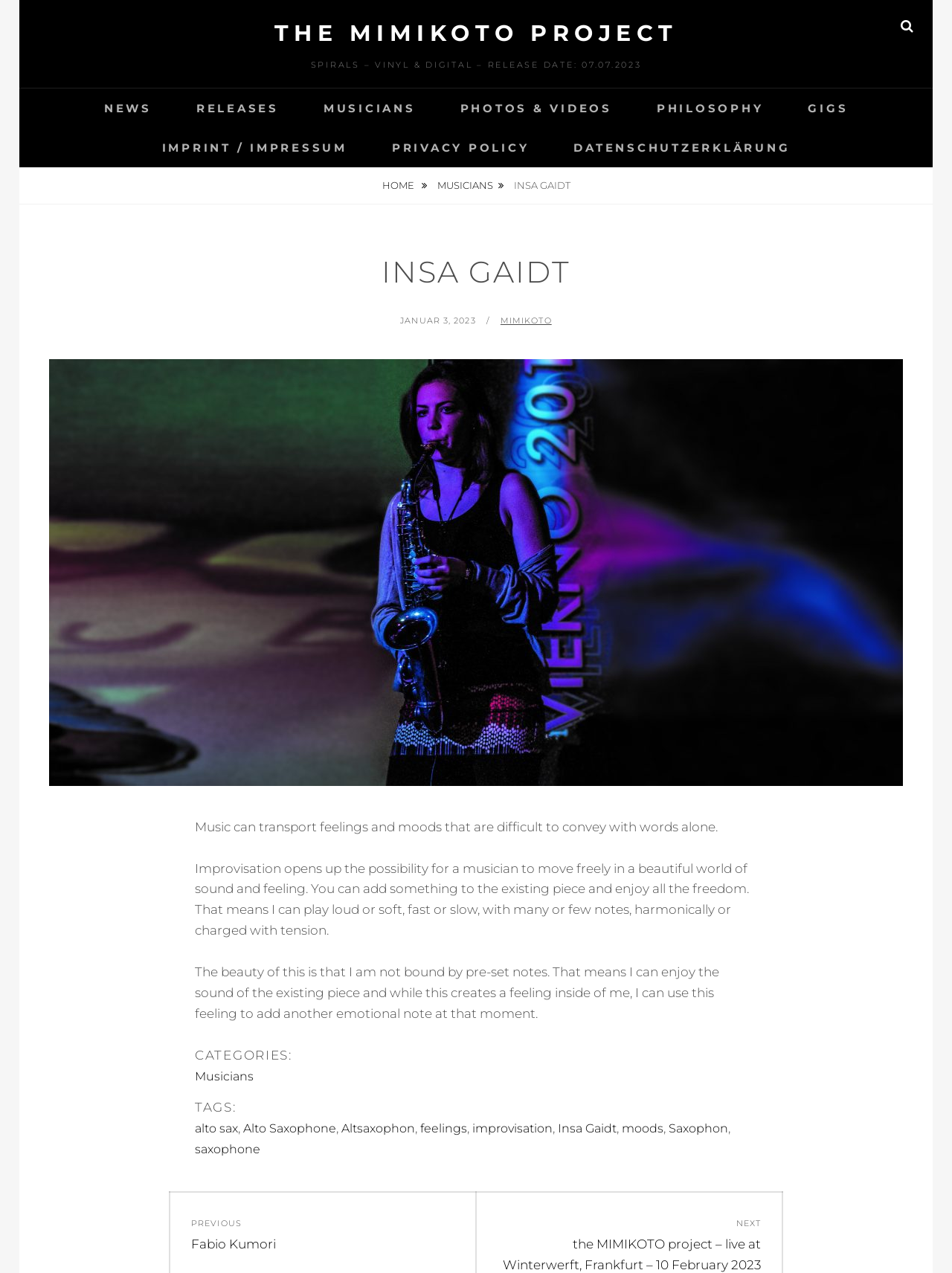Pinpoint the bounding box coordinates of the element to be clicked to execute the instruction: "View the releases page".

[0.184, 0.07, 0.315, 0.1]